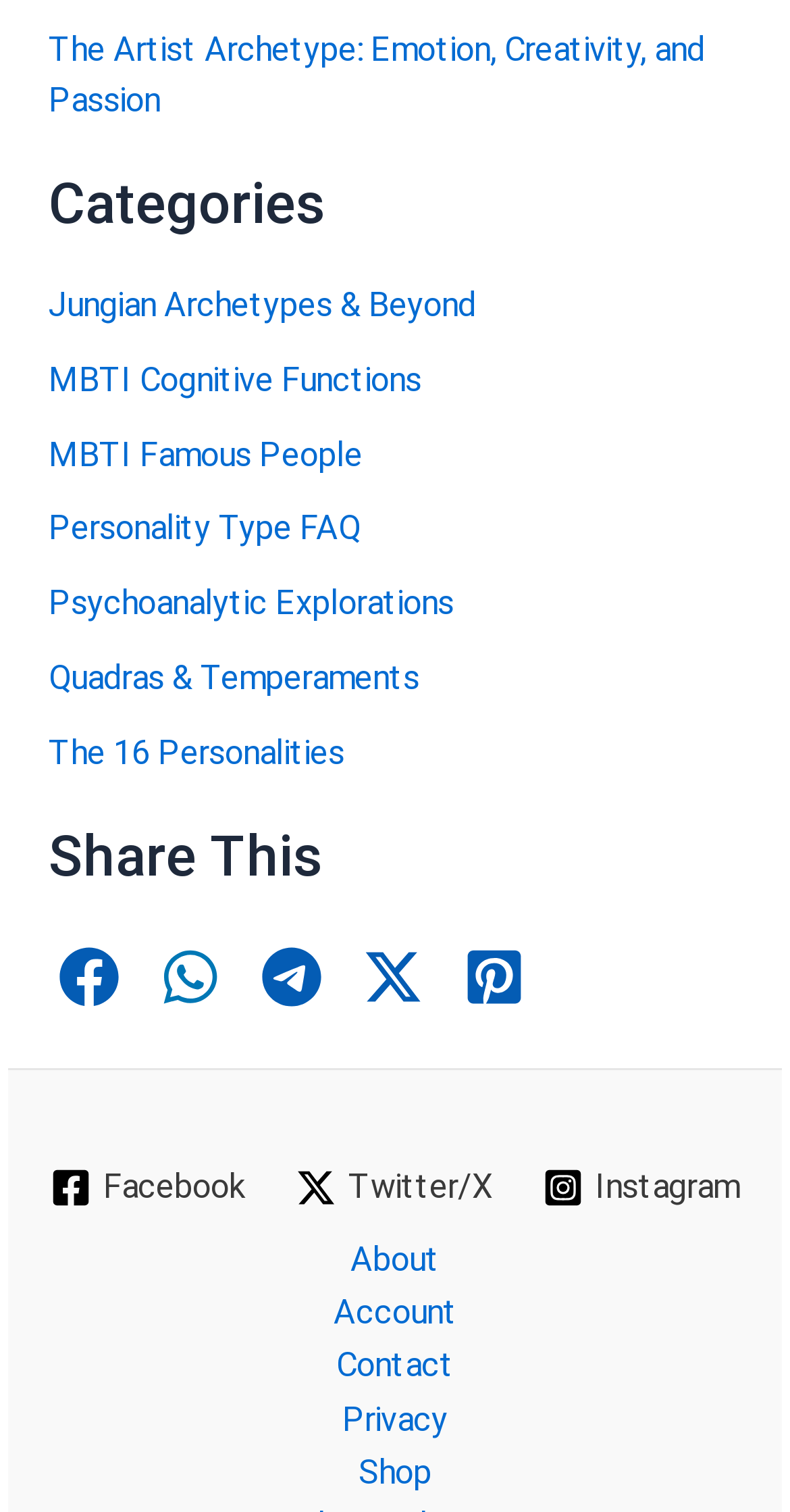Could you determine the bounding box coordinates of the clickable element to complete the instruction: "Go to the Shop"? Provide the coordinates as four float numbers between 0 and 1, i.e., [left, top, right, bottom].

[0.403, 0.957, 0.597, 0.992]